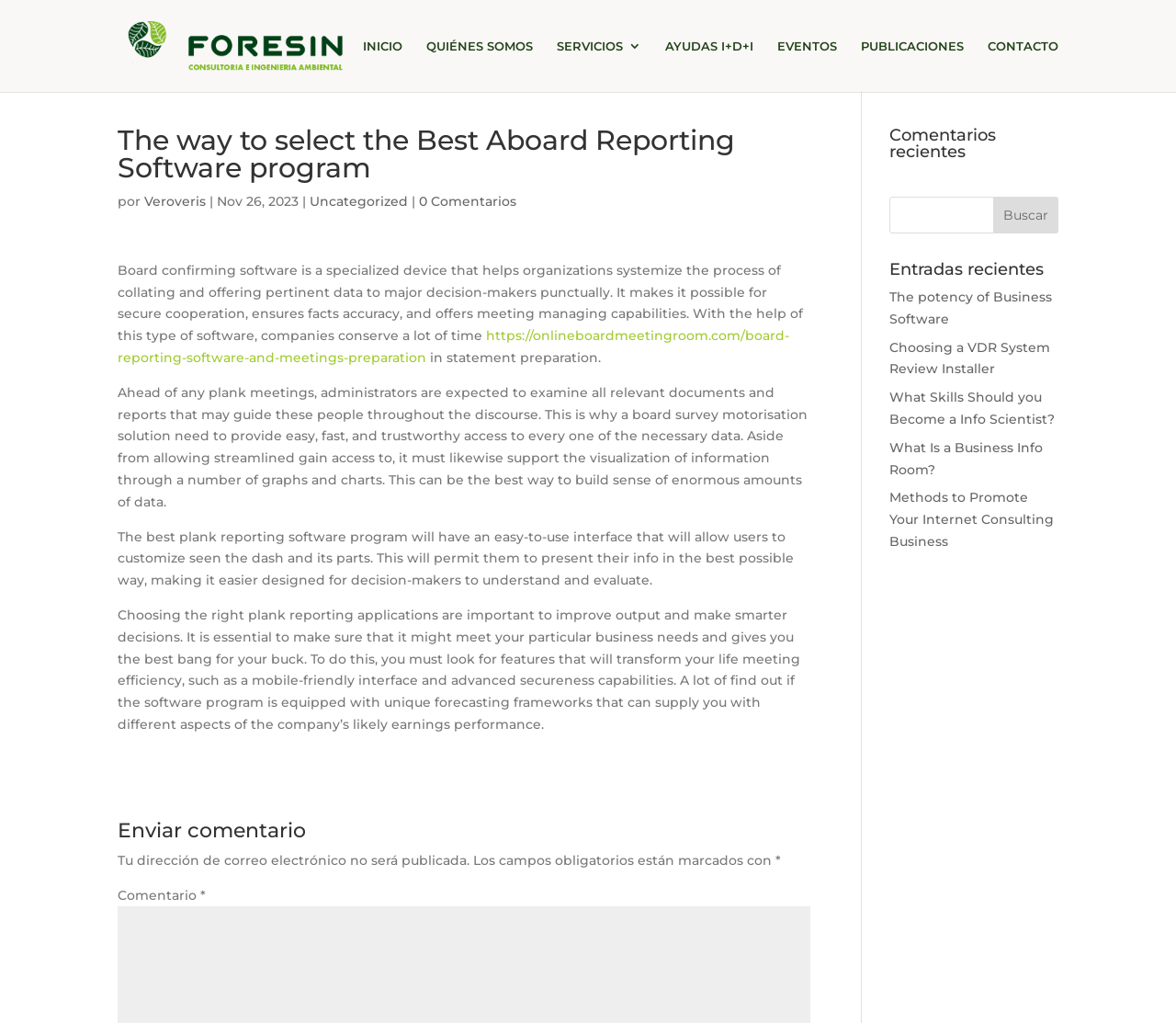What is the purpose of board reporting software?
Could you answer the question in a detailed manner, providing as much information as possible?

According to the webpage, board reporting software is a specialized tool that helps organizations systemize the process of collating and offering pertinent data to major decision-makers punctually, ensuring facts accuracy and offering meeting managing capabilities.